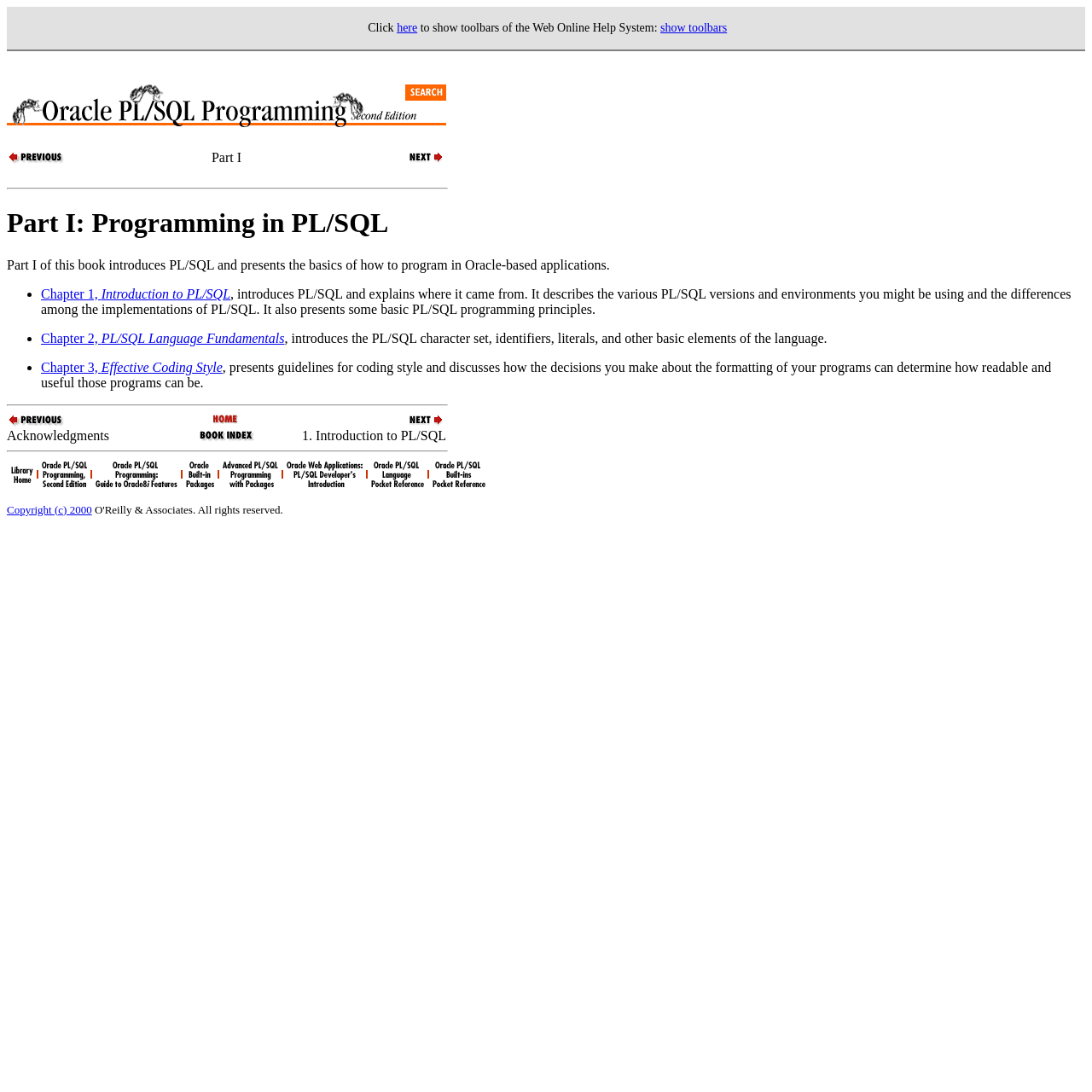Could you highlight the region that needs to be clicked to execute the instruction: "Click here to show toolbars of the Web Online Help System"?

[0.363, 0.02, 0.382, 0.031]